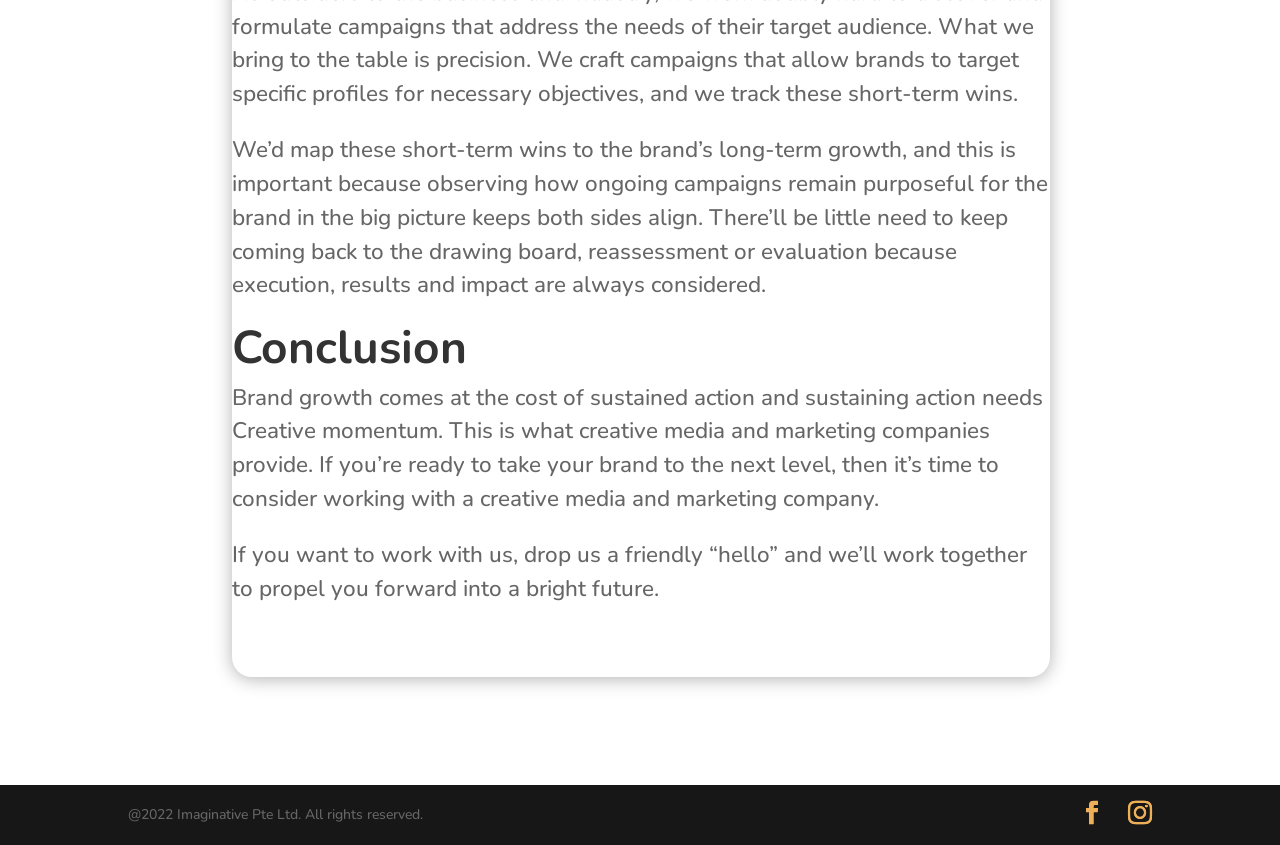What is the copyright information of the webpage?
Refer to the image and answer the question using a single word or phrase.

2022 Imaginative Pte Ltd